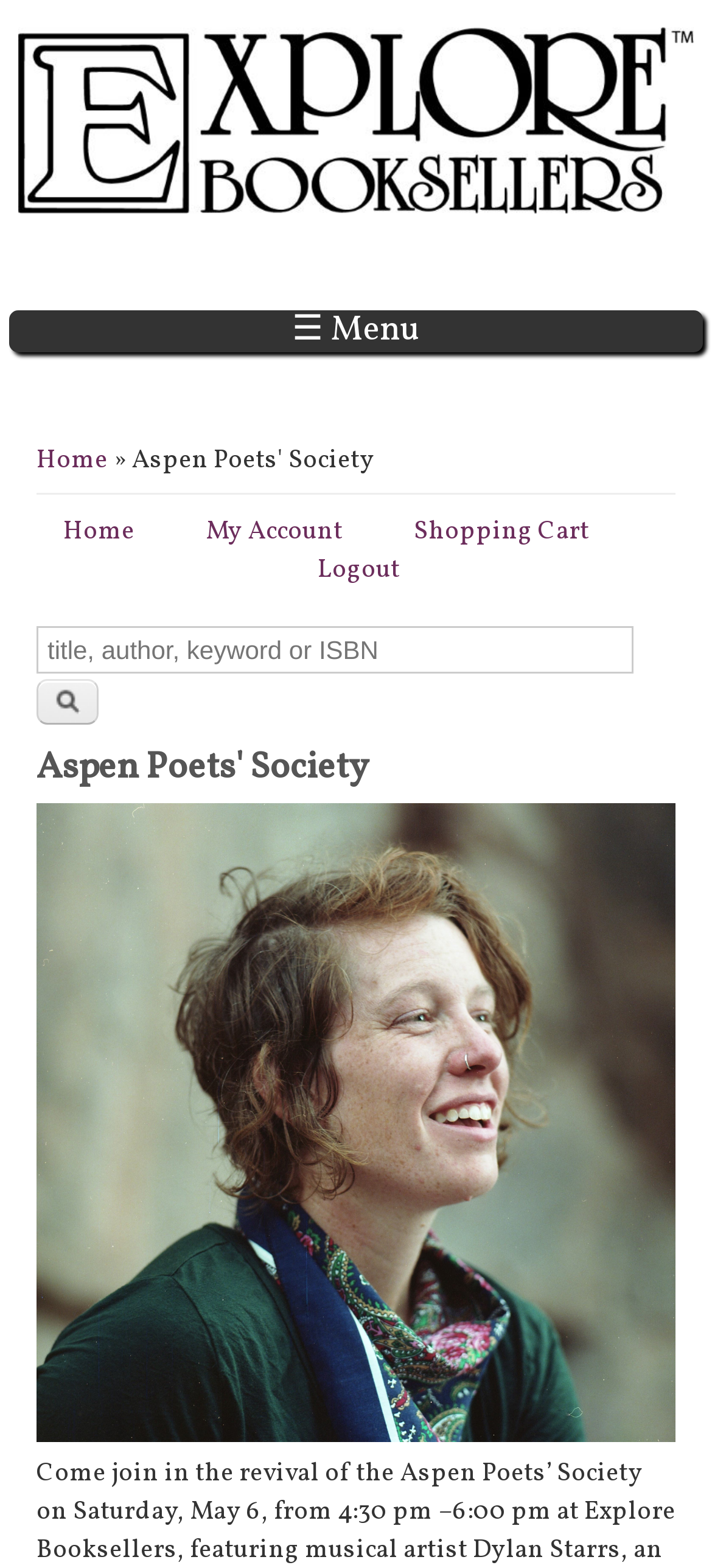How many headings are there on the webpage?
From the details in the image, provide a complete and detailed answer to the question.

I counted the headings on the webpage, which are 'You are here', 'Search form', 'Aspen Poets' Society', and an empty heading at the top.